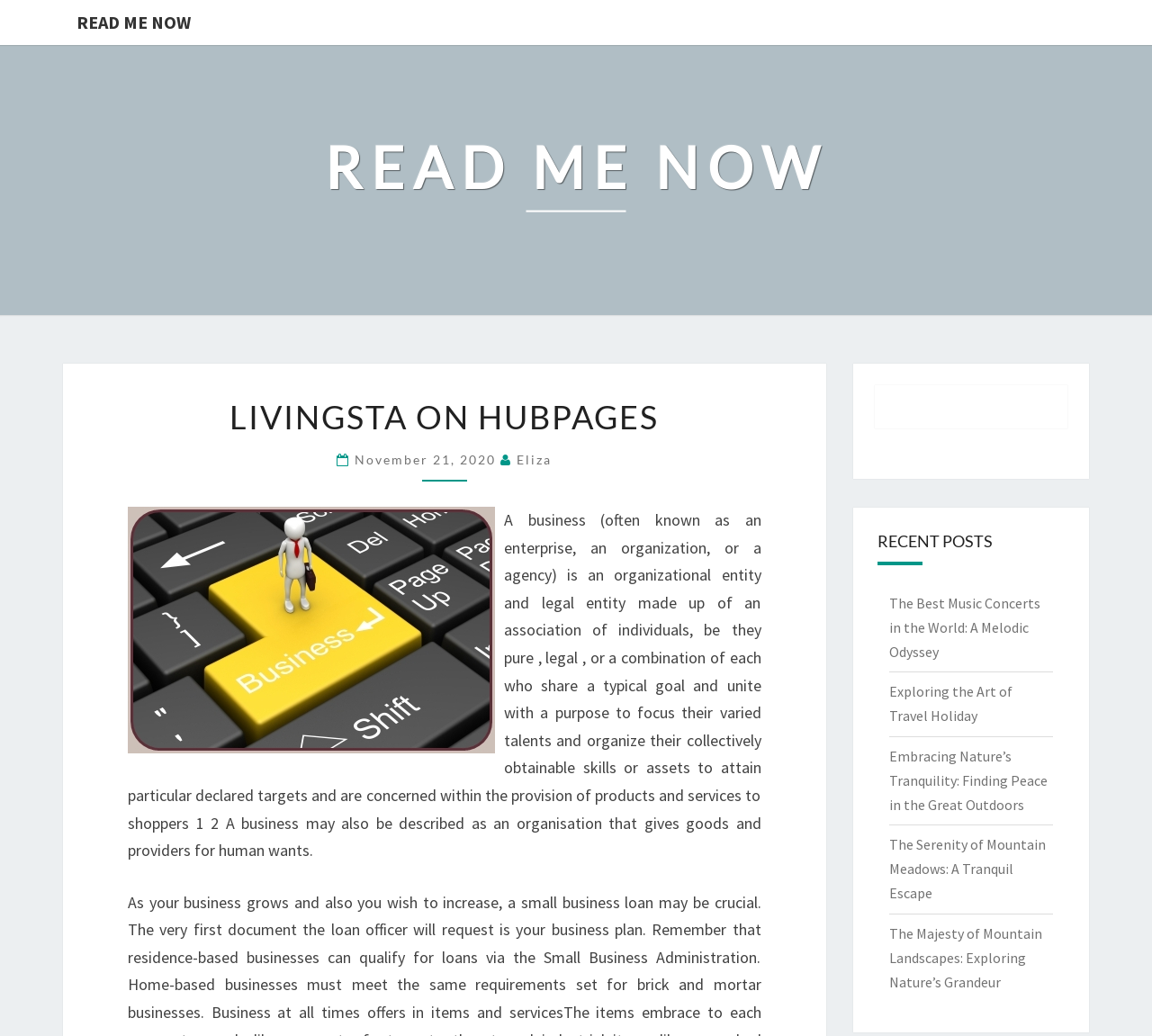Provide a short answer using a single word or phrase for the following question: 
Who wrote the article on November 21, 2020?

Eliza